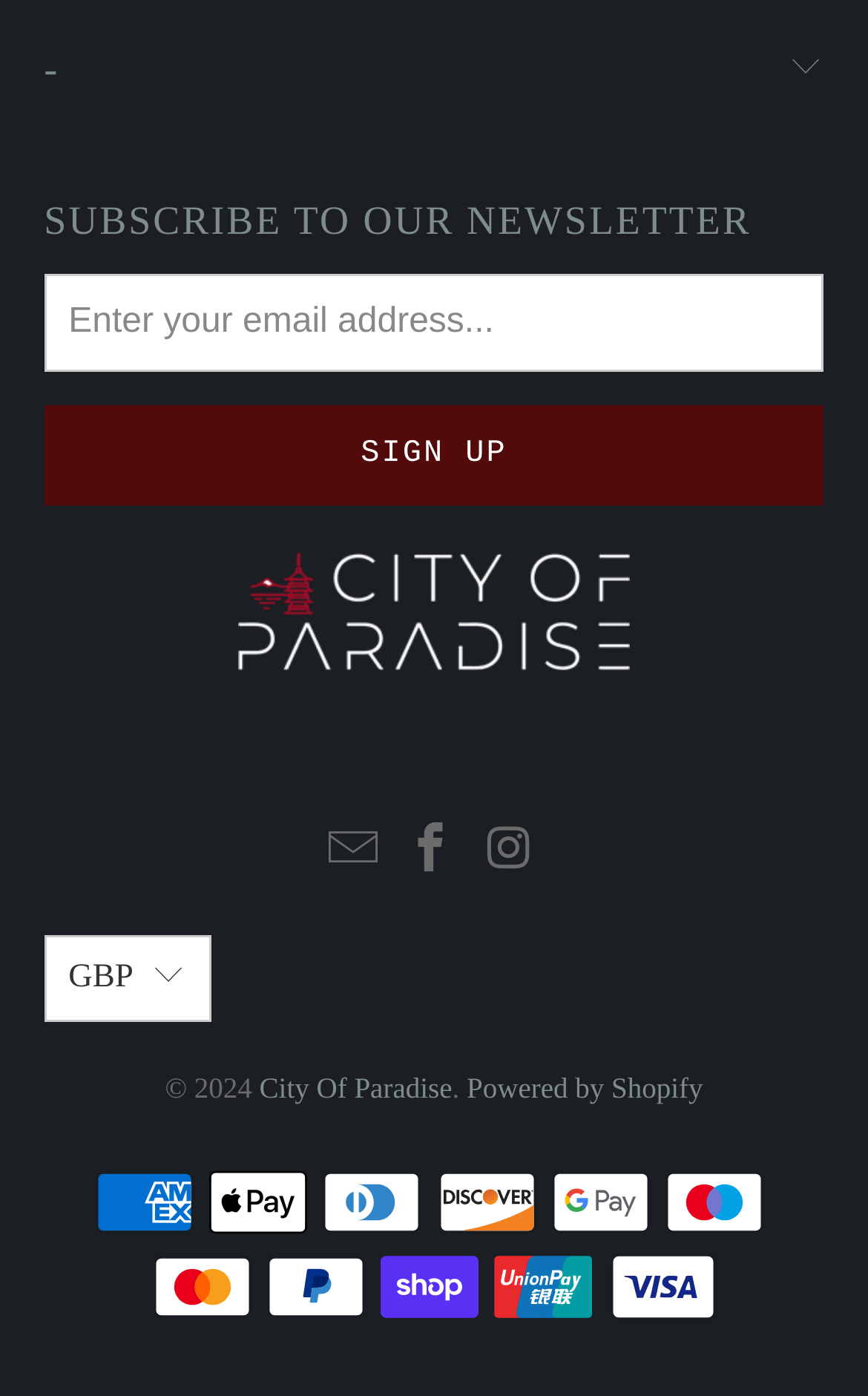Predict the bounding box coordinates of the area that should be clicked to accomplish the following instruction: "View payment options". The bounding box coordinates should consist of four float numbers between 0 and 1, i.e., [left, top, right, bottom].

[0.11, 0.837, 0.233, 0.885]